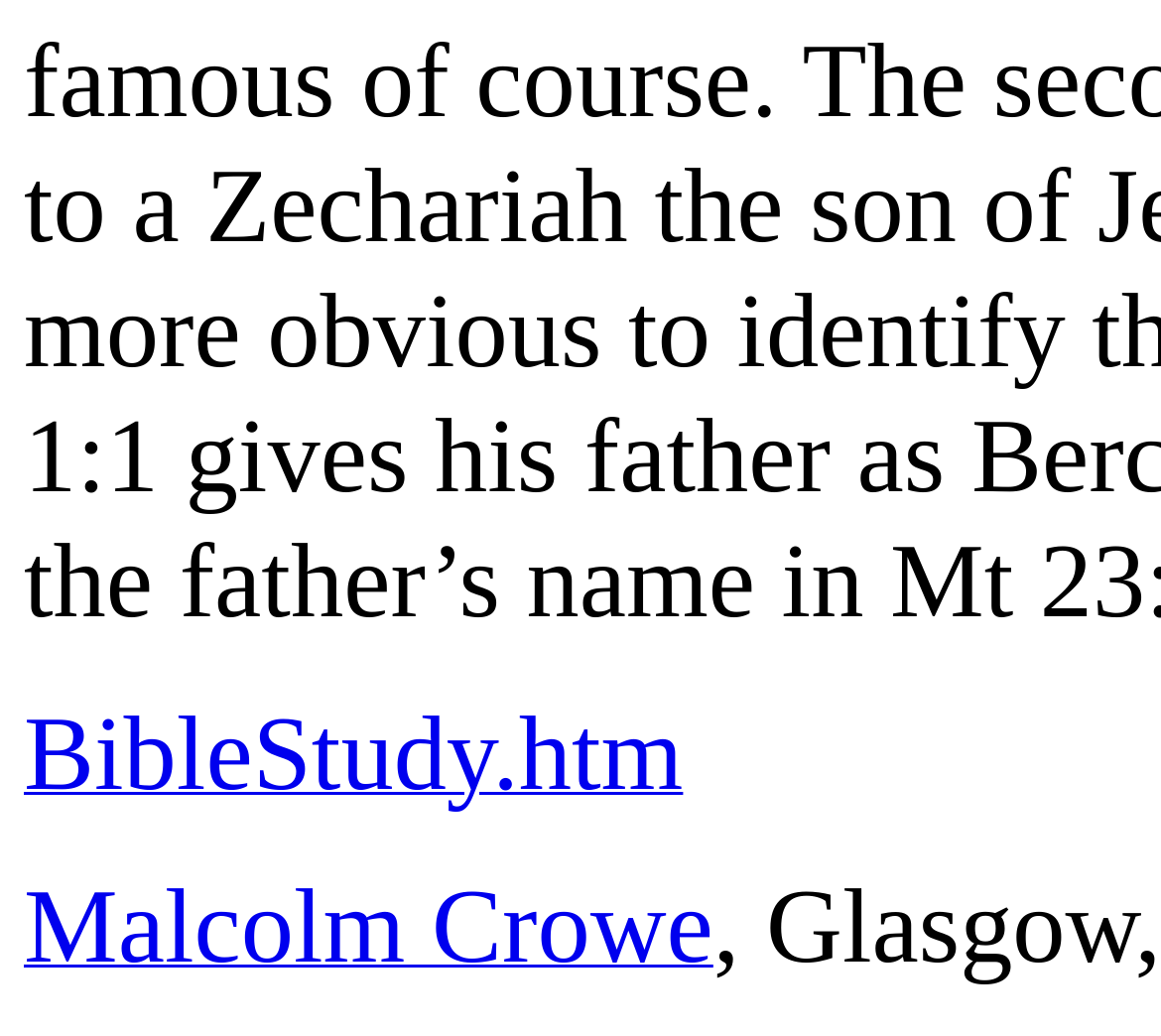Using the element description: "Malcolm Crowe", determine the bounding box coordinates for the specified UI element. The coordinates should be four float numbers between 0 and 1, [left, top, right, bottom].

[0.021, 0.891, 0.614, 0.94]